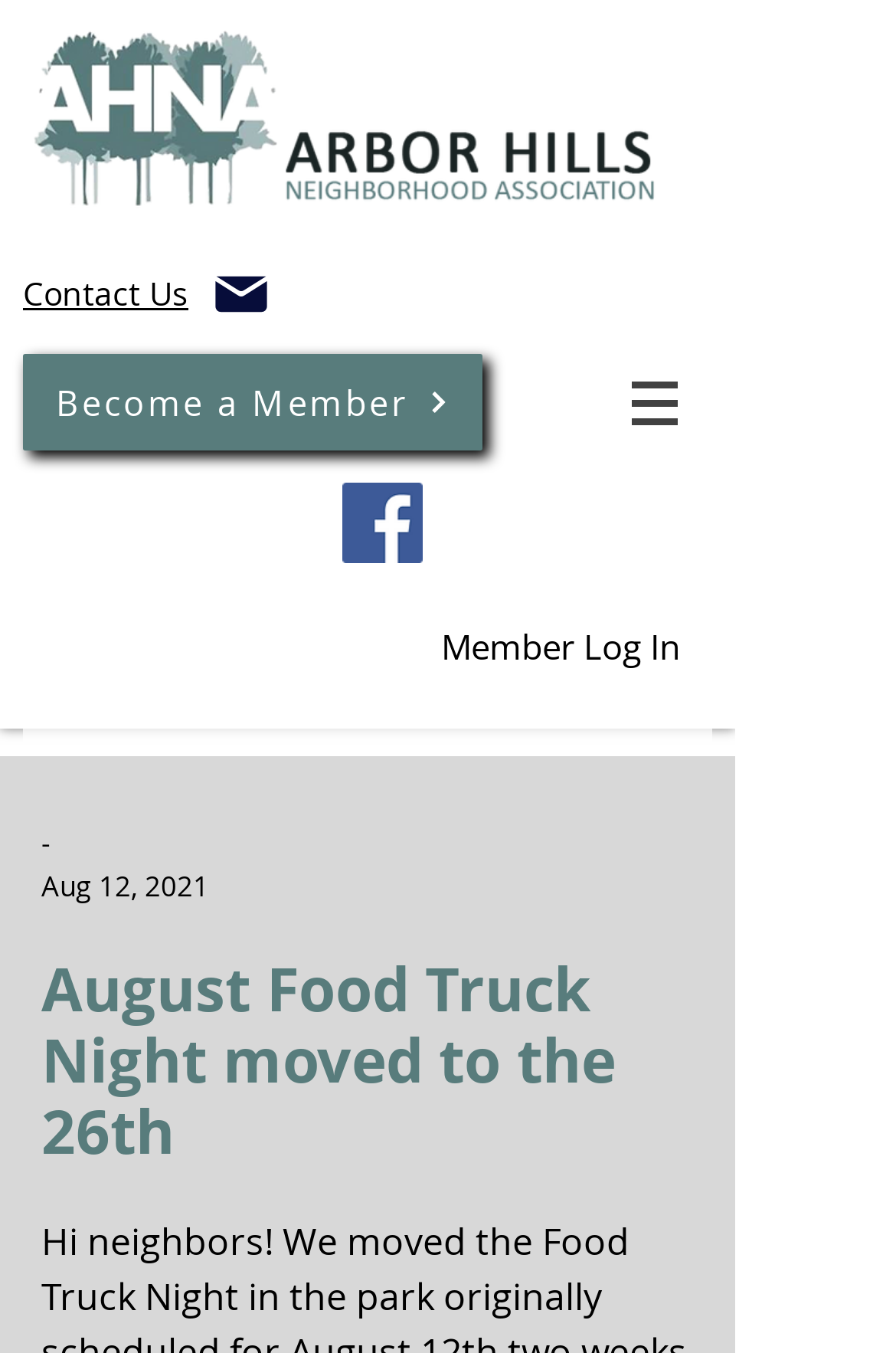Locate the bounding box coordinates of the UI element described by: "Become a Member". The bounding box coordinates should consist of four float numbers between 0 and 1, i.e., [left, top, right, bottom].

[0.026, 0.262, 0.538, 0.333]